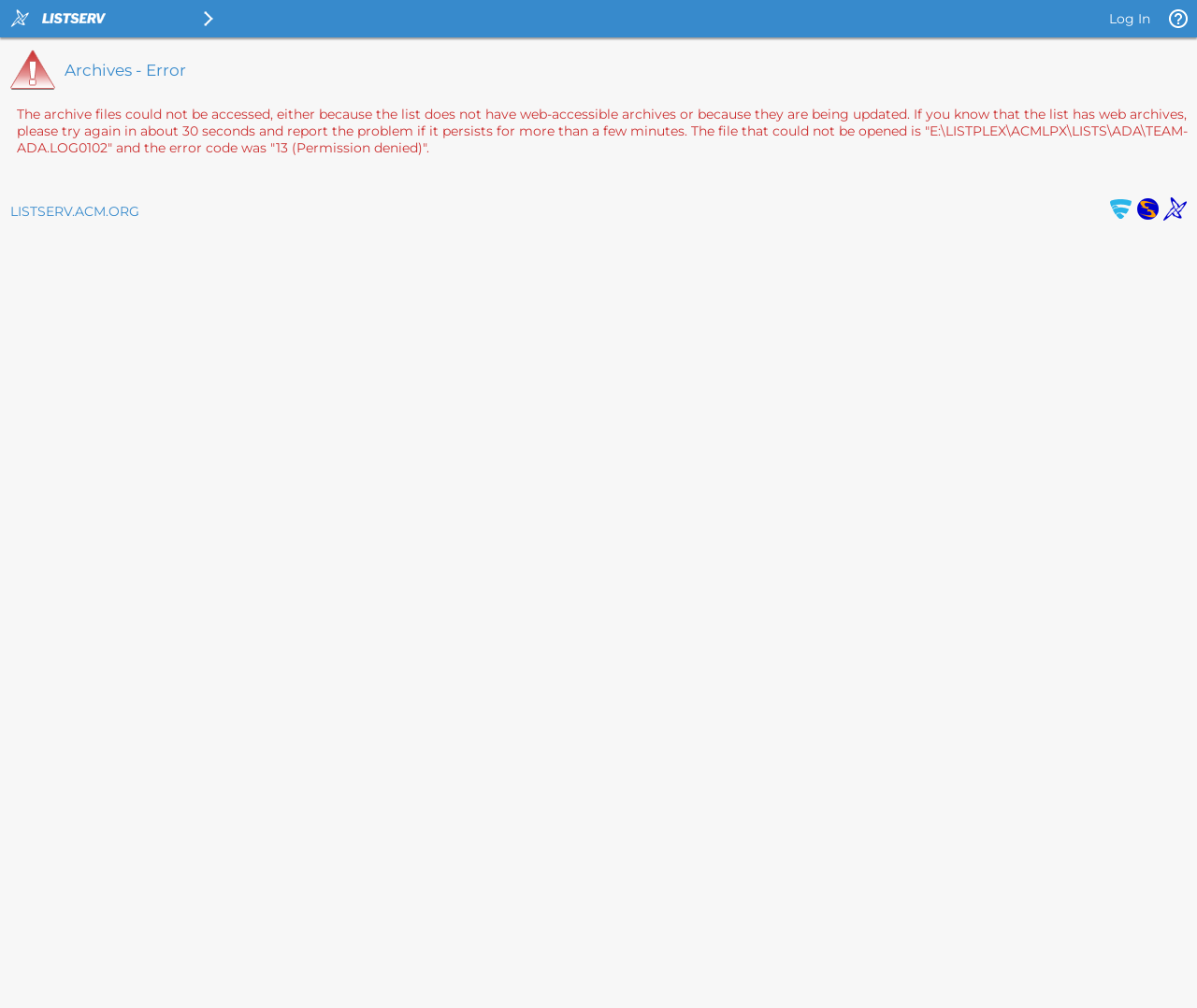Locate the bounding box coordinates for the element described below: "Log In". The coordinates must be four float values between 0 and 1, formatted as [left, top, right, bottom].

[0.927, 0.01, 0.961, 0.027]